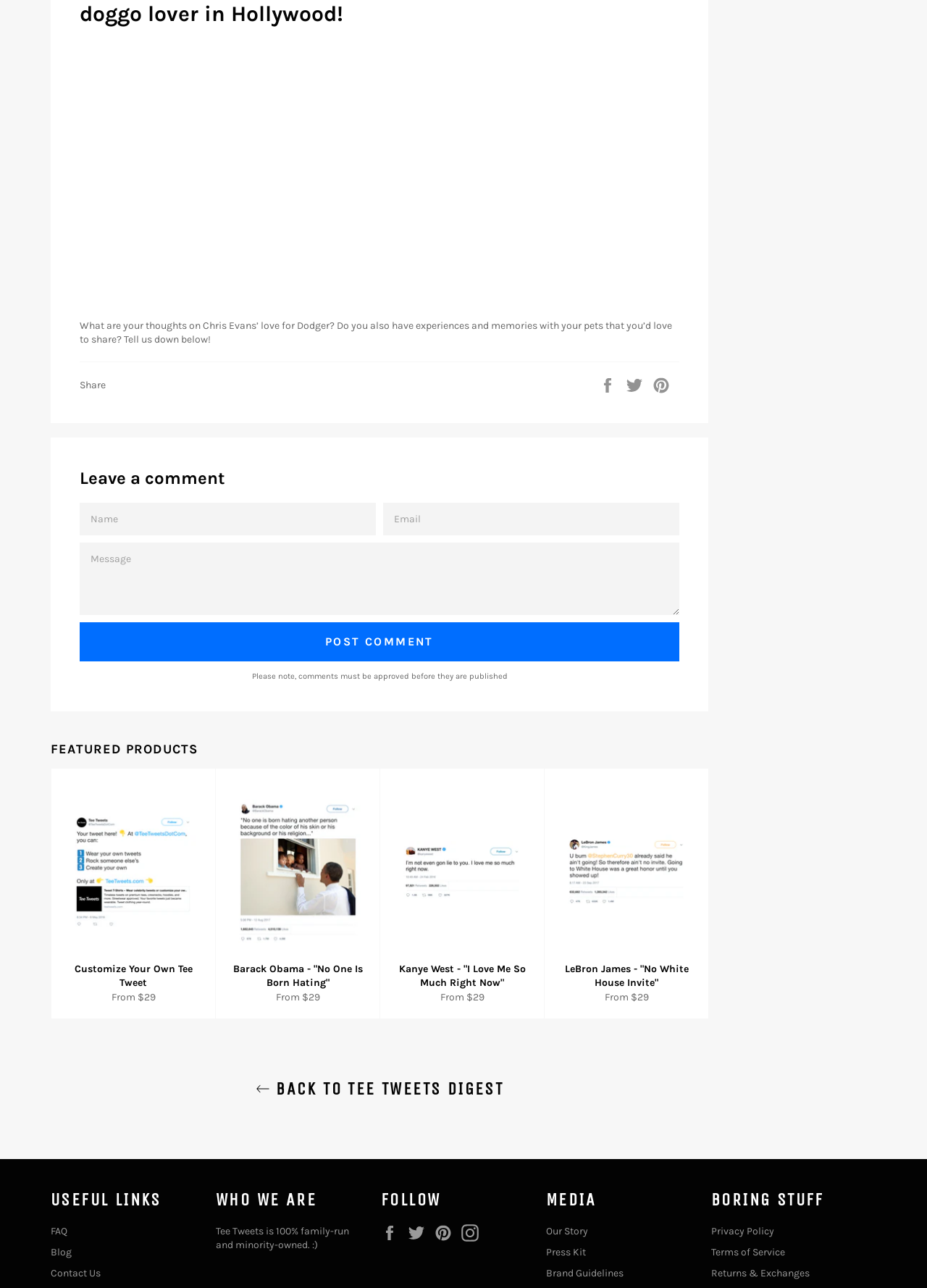What type of products are featured on the webpage?
Kindly give a detailed and elaborate answer to the question.

The webpage features a section called 'FEATURED PRODUCTS' which showcases various tweets from celebrities on t-shirts. This indicates that the type of products featured on the webpage are t-shirts.